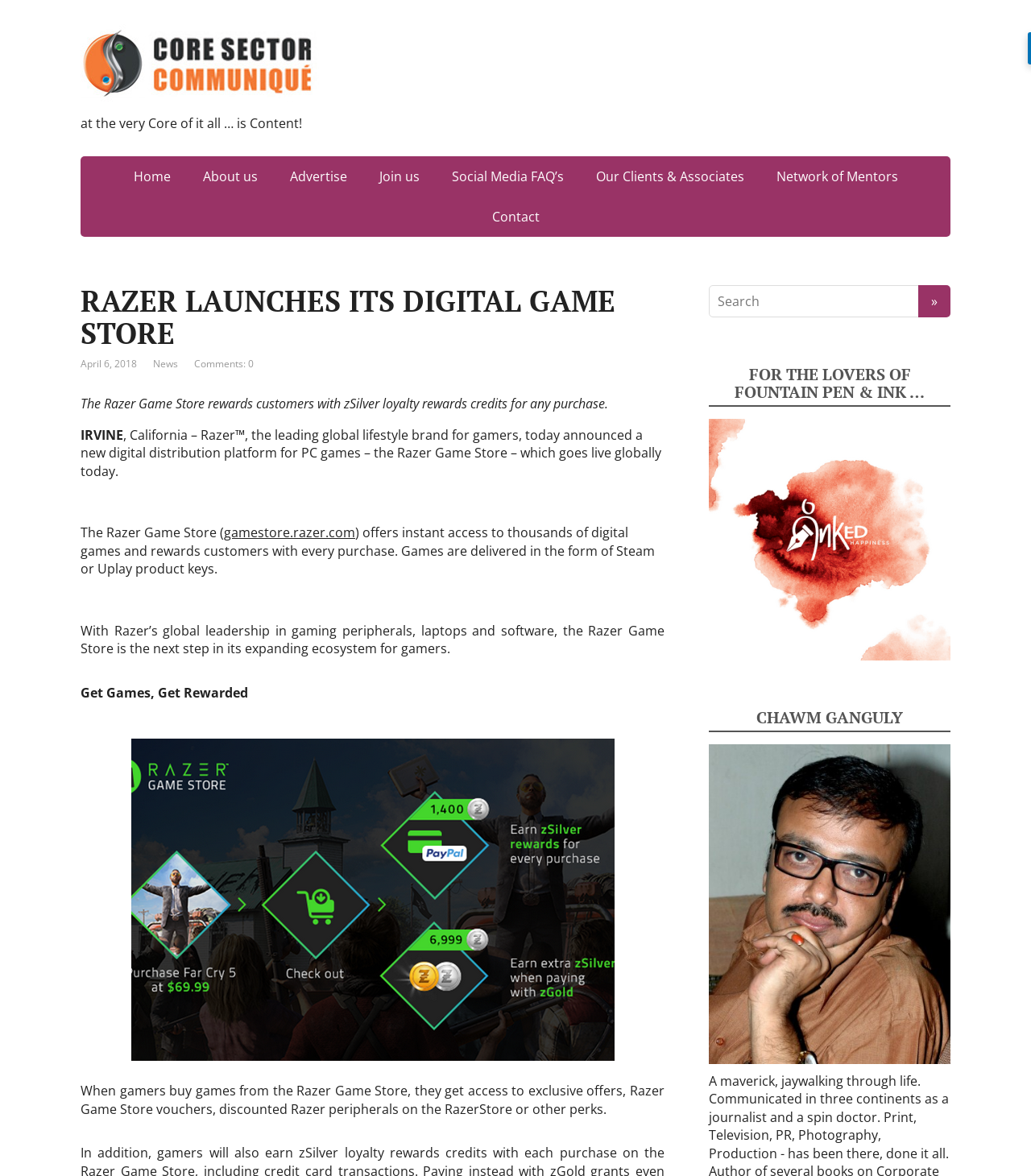Calculate the bounding box coordinates of the UI element given the description: "Social Media FAQ’s".

[0.424, 0.133, 0.561, 0.167]